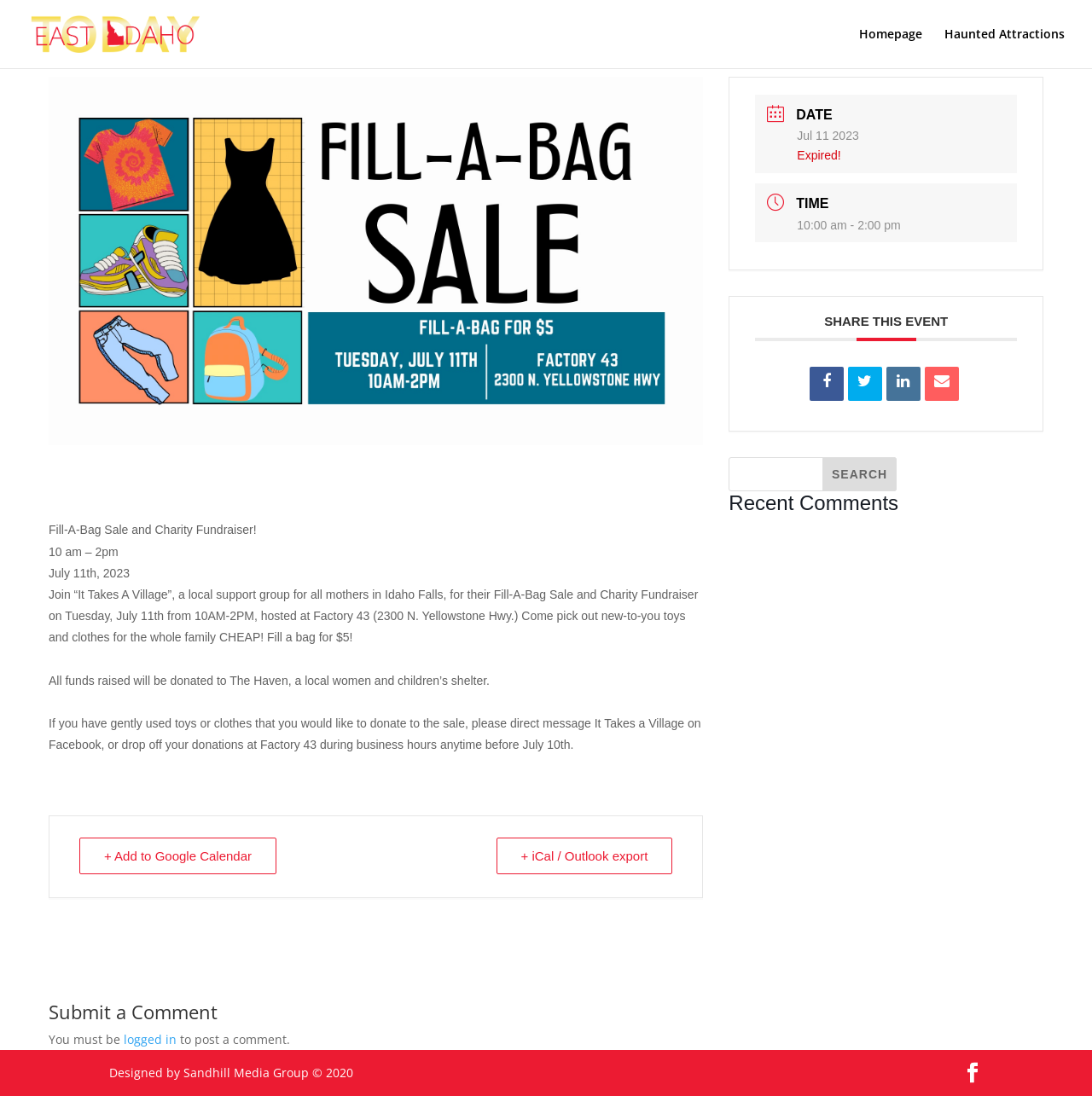Predict the bounding box of the UI element that fits this description: "title="Share on Facebook"".

[0.741, 0.335, 0.772, 0.366]